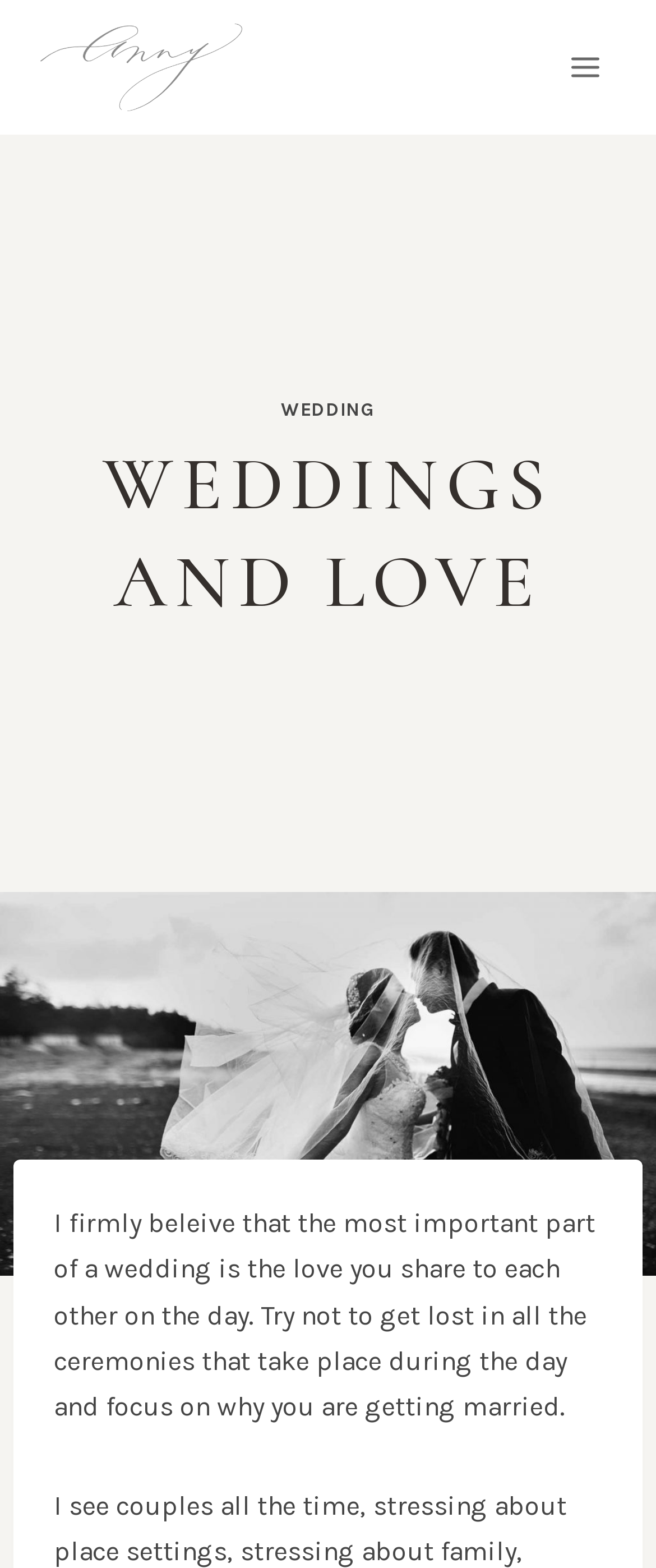Please find the top heading of the webpage and generate its text.

WEDDINGS AND LOVE